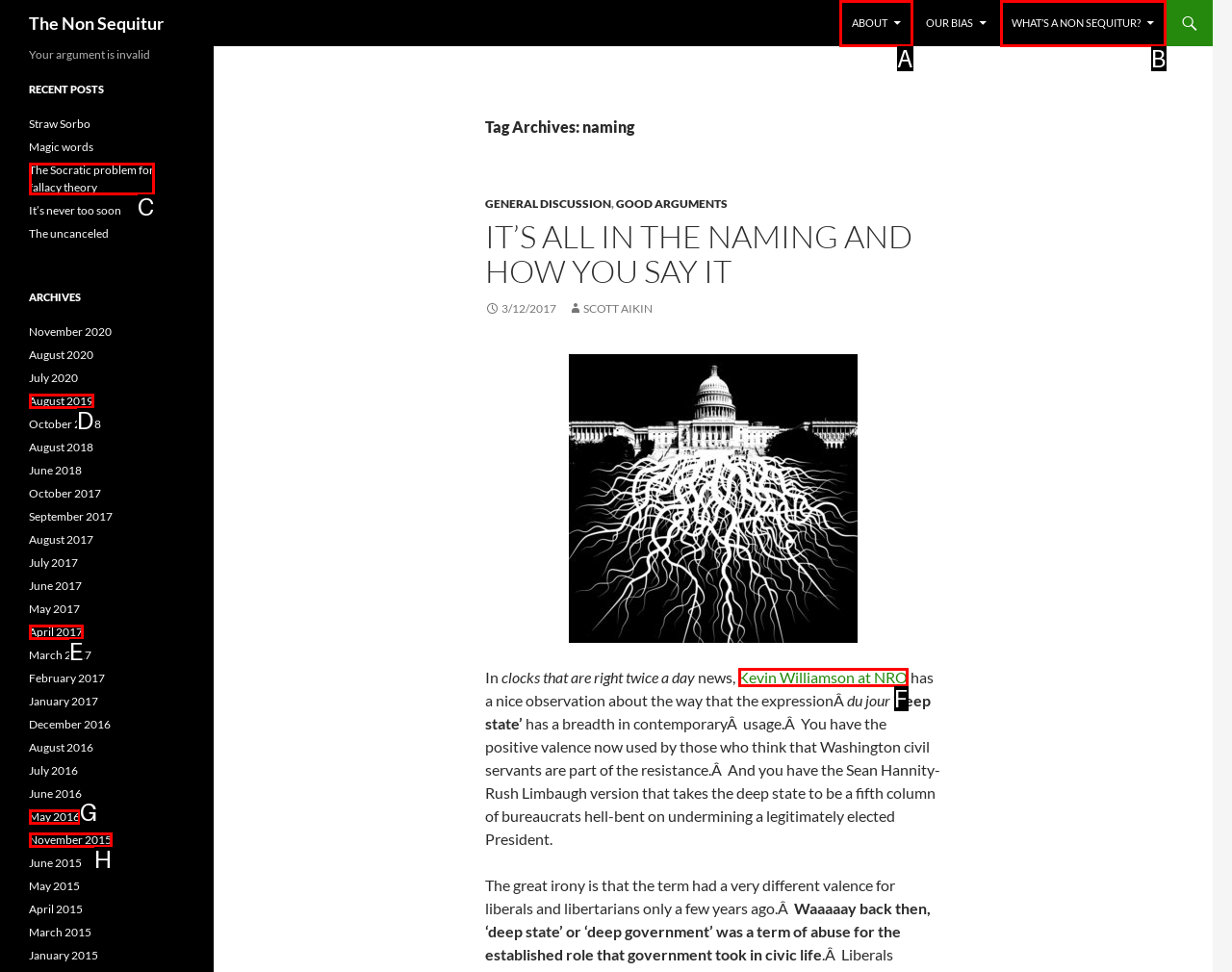From the given options, choose the one to complete the task: Click on ABOUT
Indicate the letter of the correct option.

A